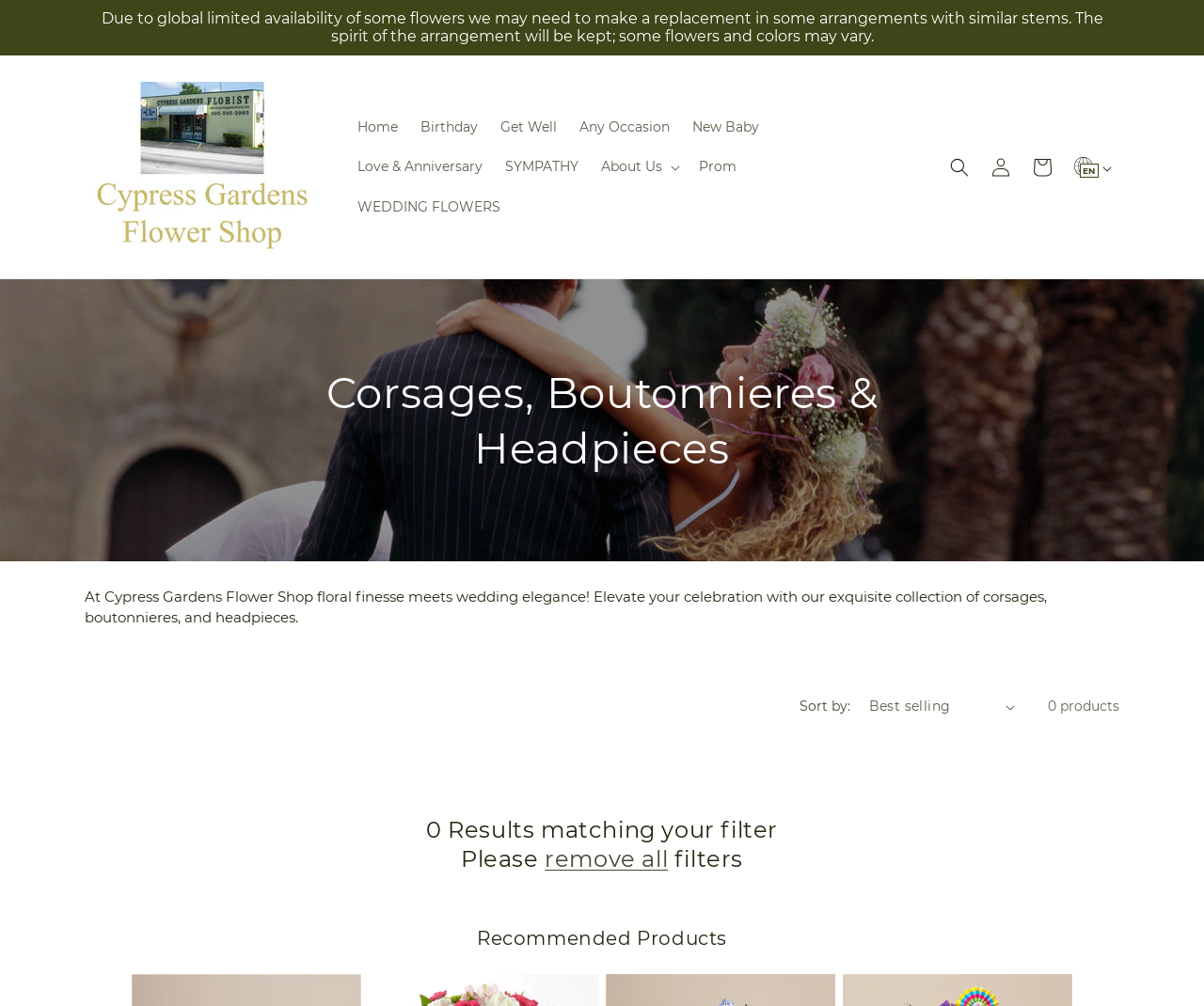Show the bounding box coordinates for the element that needs to be clicked to execute the following instruction: "Click on the 'WEDDING FLOWERS' link". Provide the coordinates in the form of four float numbers between 0 and 1, i.e., [left, top, right, bottom].

[0.287, 0.186, 0.425, 0.225]